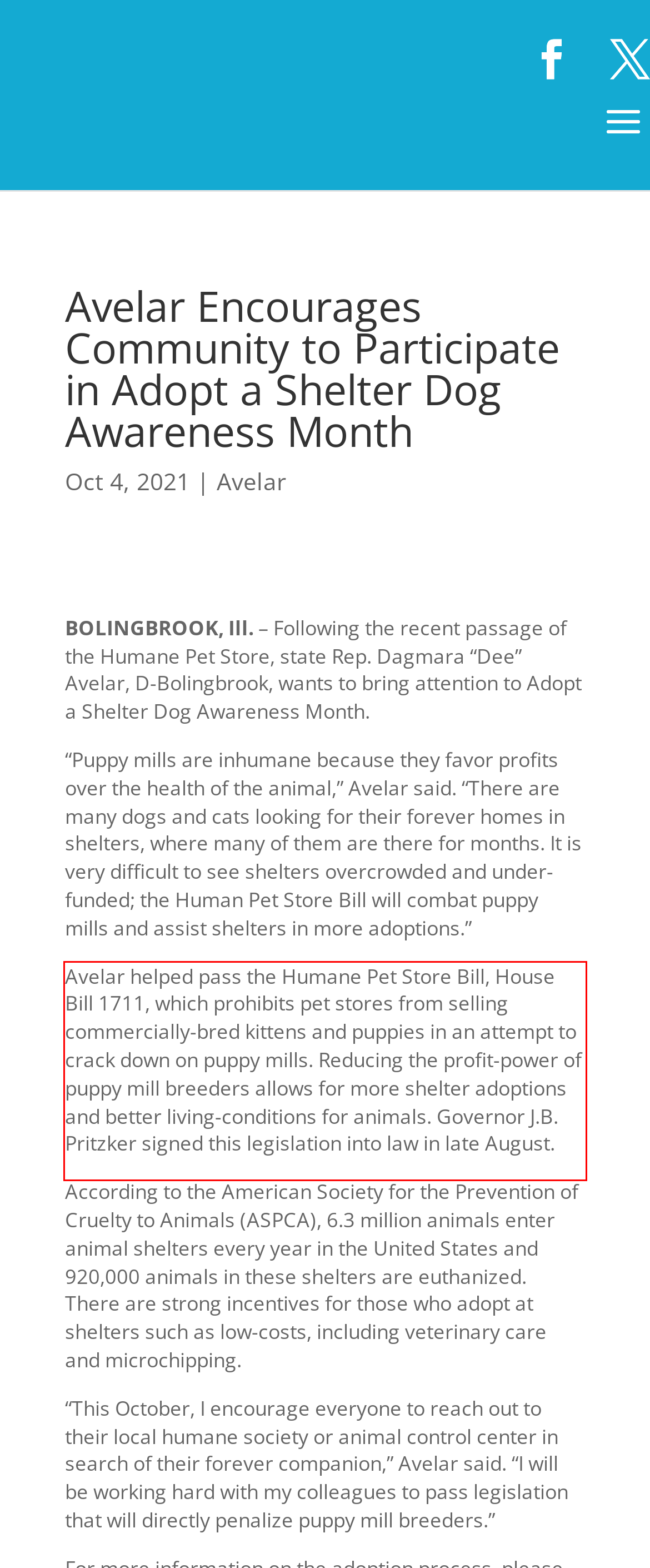Examine the webpage screenshot and use OCR to obtain the text inside the red bounding box.

Avelar helped pass the Humane Pet Store Bill, House Bill 1711, which prohibits pet stores from selling commercially-bred kittens and puppies in an attempt to crack down on puppy mills. Reducing the profit-power of puppy mill breeders allows for more shelter adoptions and better living-conditions for animals. Governor J.B. Pritzker signed this legislation into law in late August.